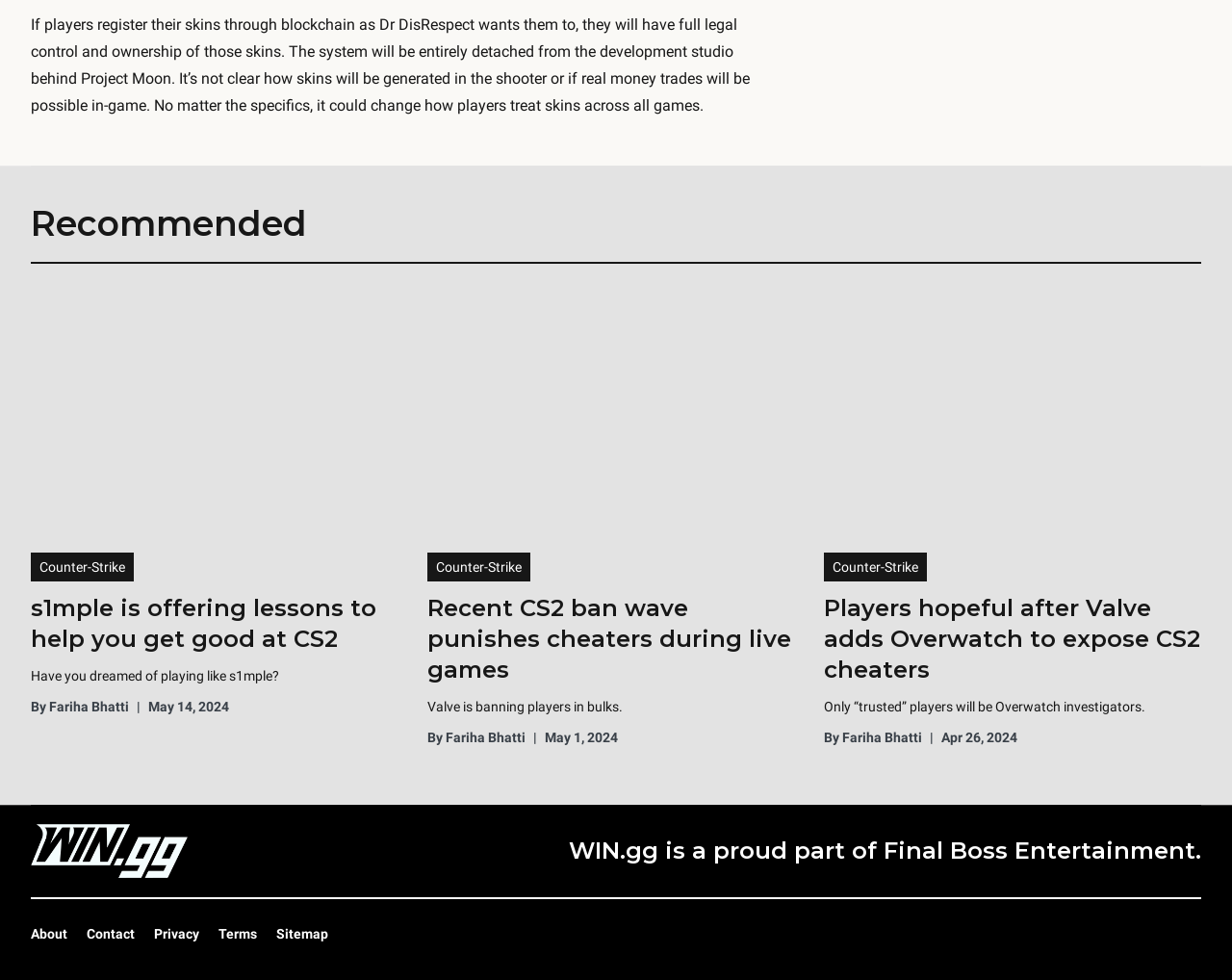Refer to the screenshot and answer the following question in detail:
What is the name of the website?

The name of the website is win.gg, which can be seen from the link at the top of the page with the text 'win.gg'.